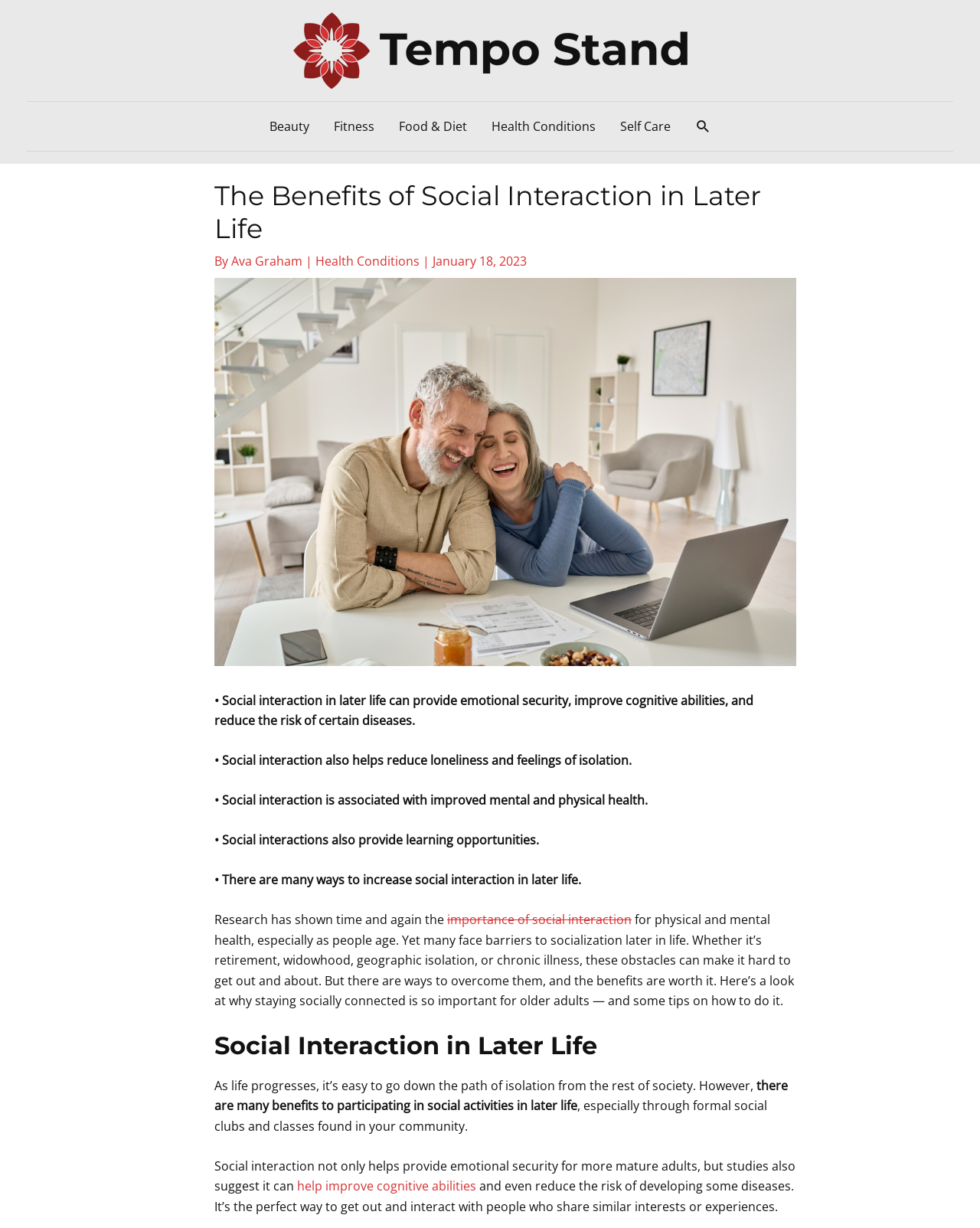Please locate the clickable area by providing the bounding box coordinates to follow this instruction: "Read the article by Ava Graham".

[0.236, 0.206, 0.312, 0.219]